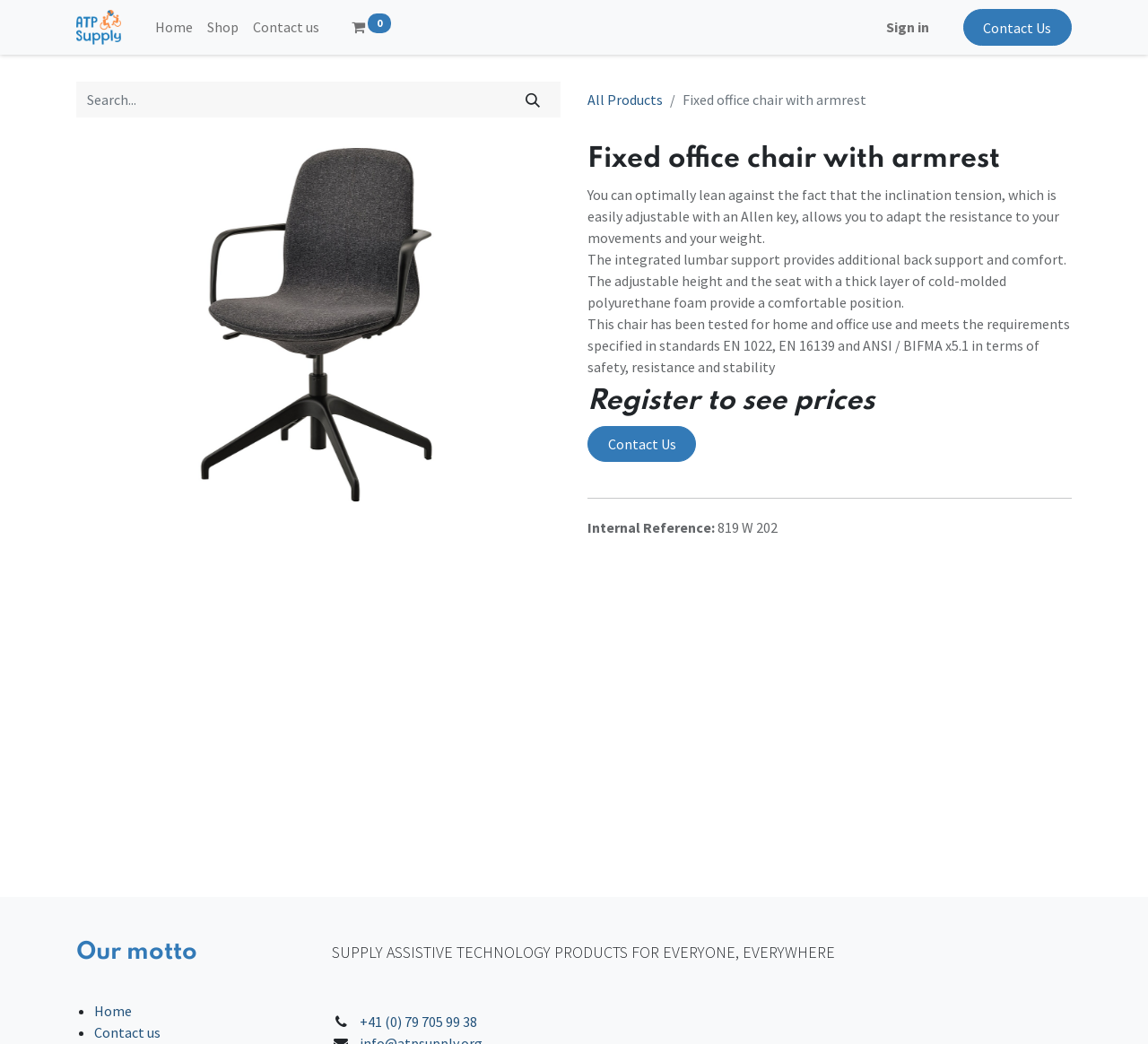Given the description of a UI element: "0", identify the bounding box coordinates of the matching element in the webpage screenshot.

[0.3, 0.009, 0.347, 0.044]